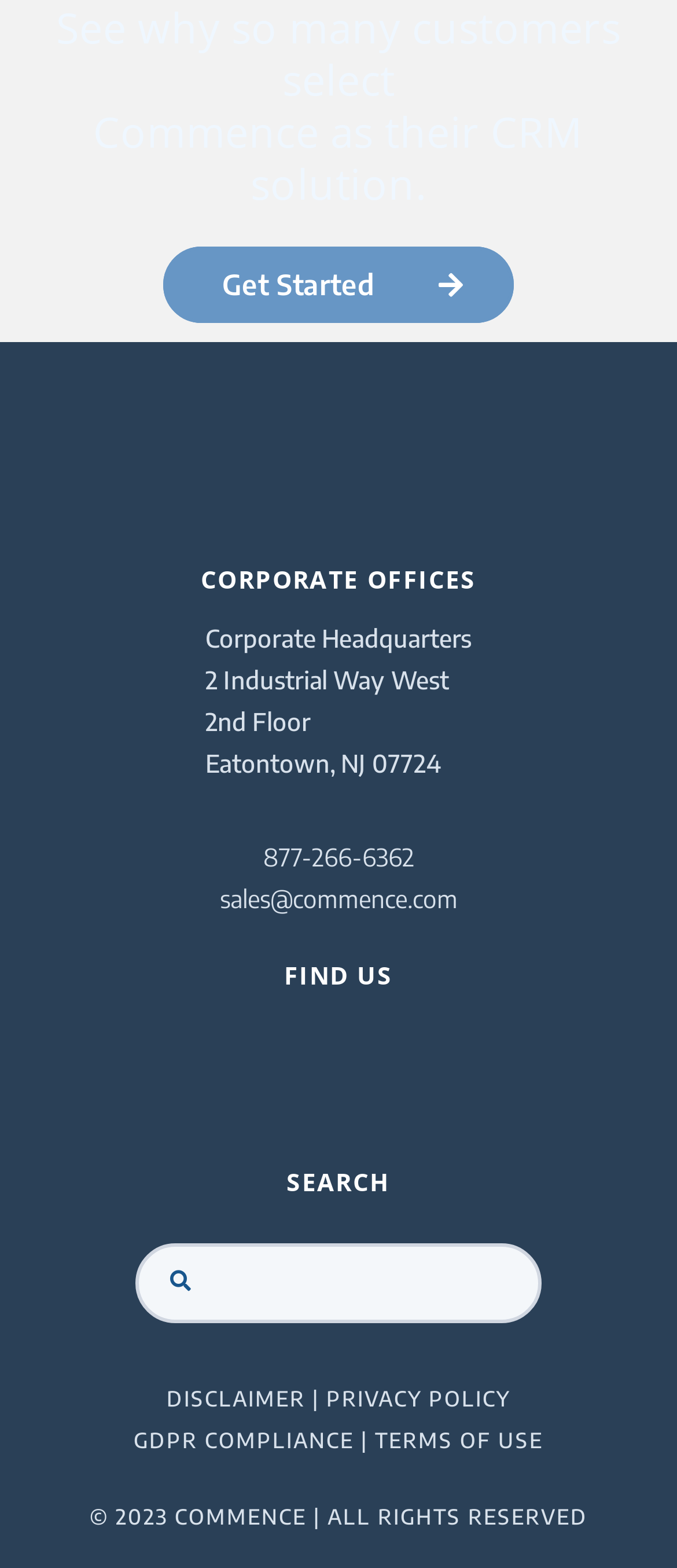Select the bounding box coordinates of the element I need to click to carry out the following instruction: "Click Get Started".

[0.241, 0.157, 0.759, 0.206]